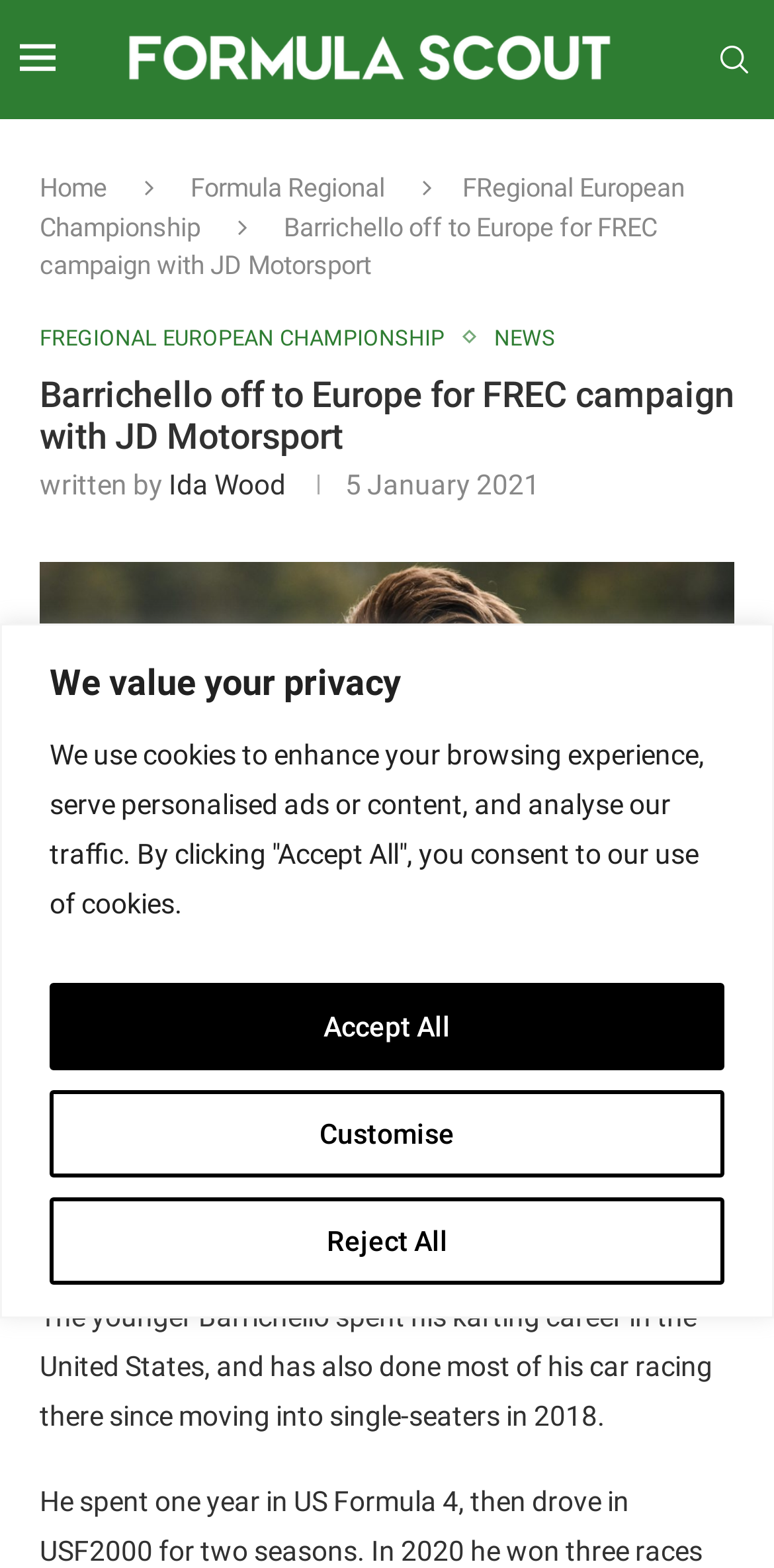Use a single word or phrase to answer the question:
What is the date of the article?

5 January 2021